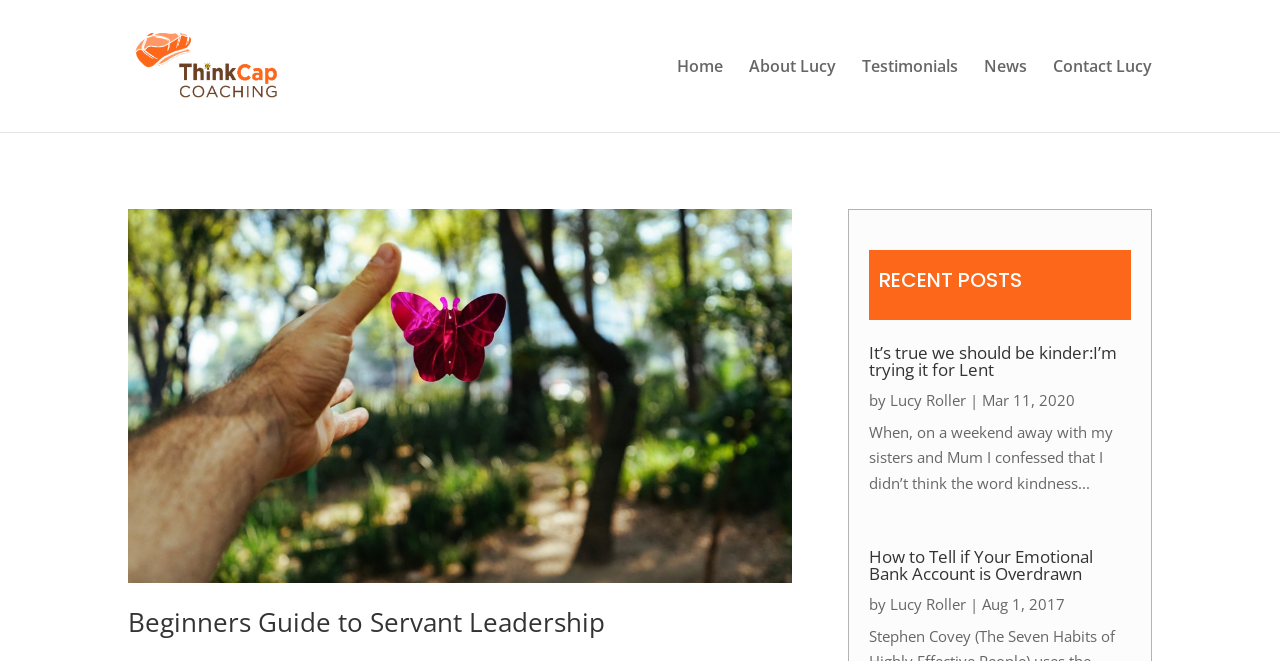Indicate the bounding box coordinates of the clickable region to achieve the following instruction: "read recent post 'It’s true we should be kinder:I’m trying it for Lent'."

[0.679, 0.516, 0.873, 0.576]